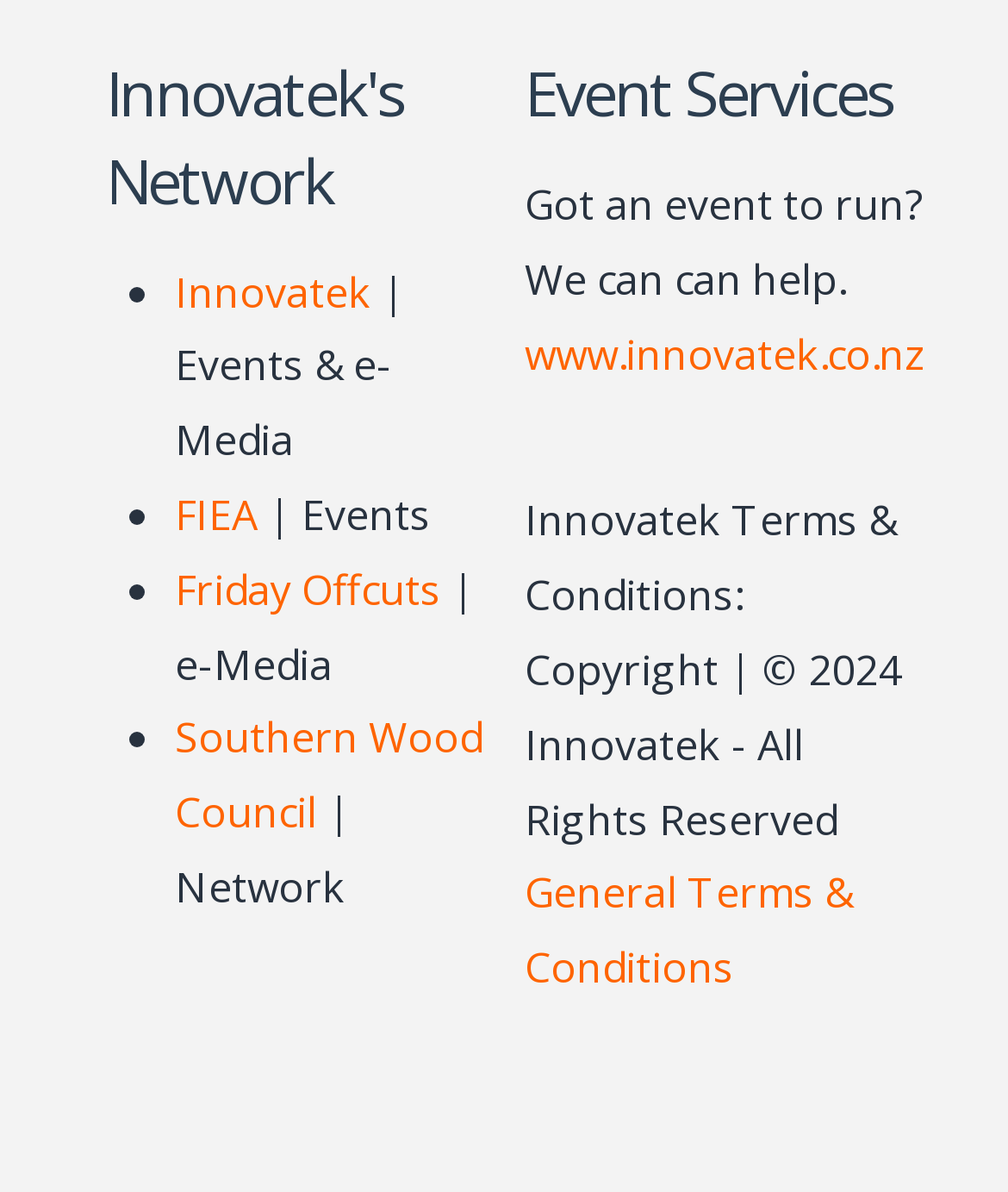Identify the bounding box of the UI component described as: "www.innovatek.co.nz".

[0.521, 0.273, 0.918, 0.32]